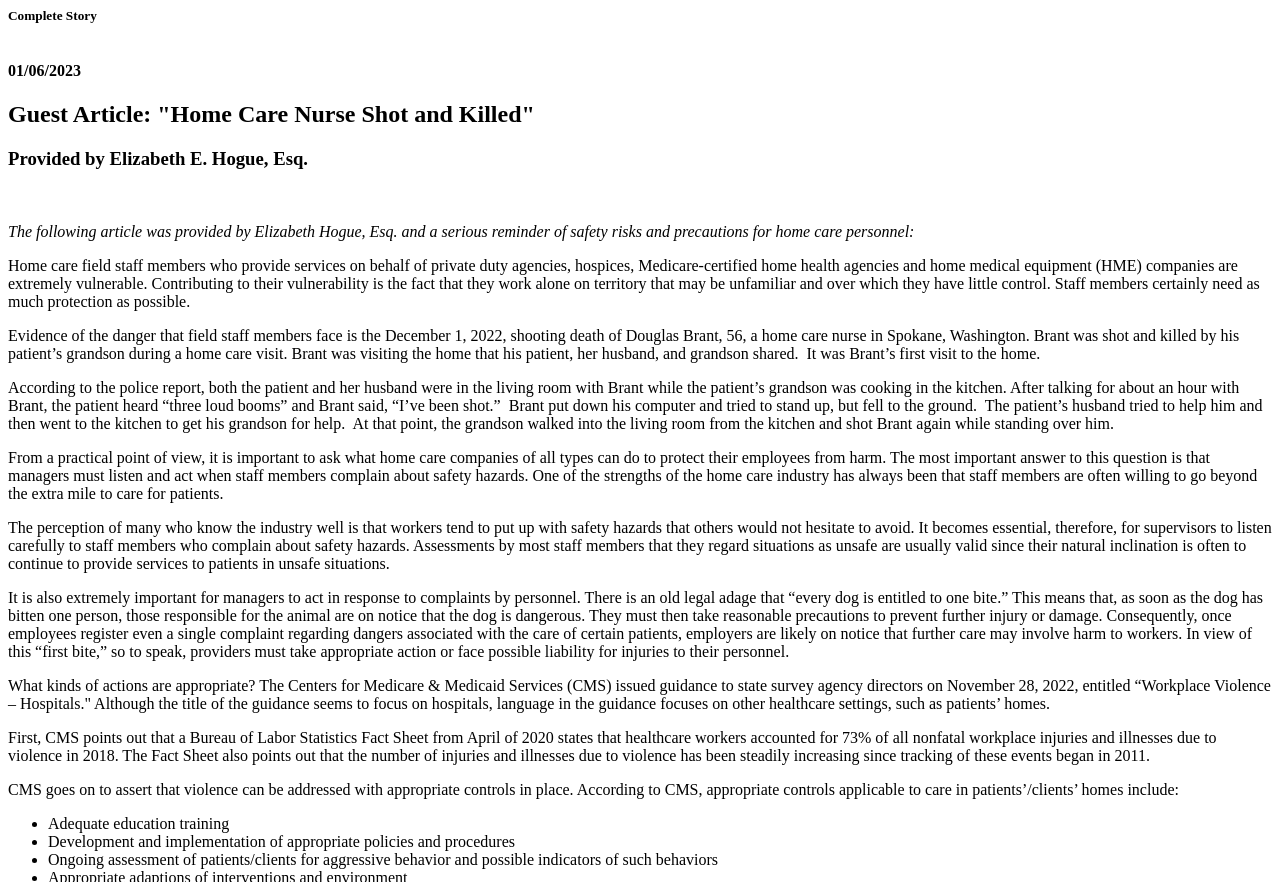Based on the image, give a detailed response to the question: Who provided the guest article?

I found the author of the guest article by looking at the heading element with the text 'Provided by Elizabeth E. Hogue, Esq.' which is located below the date of the article.